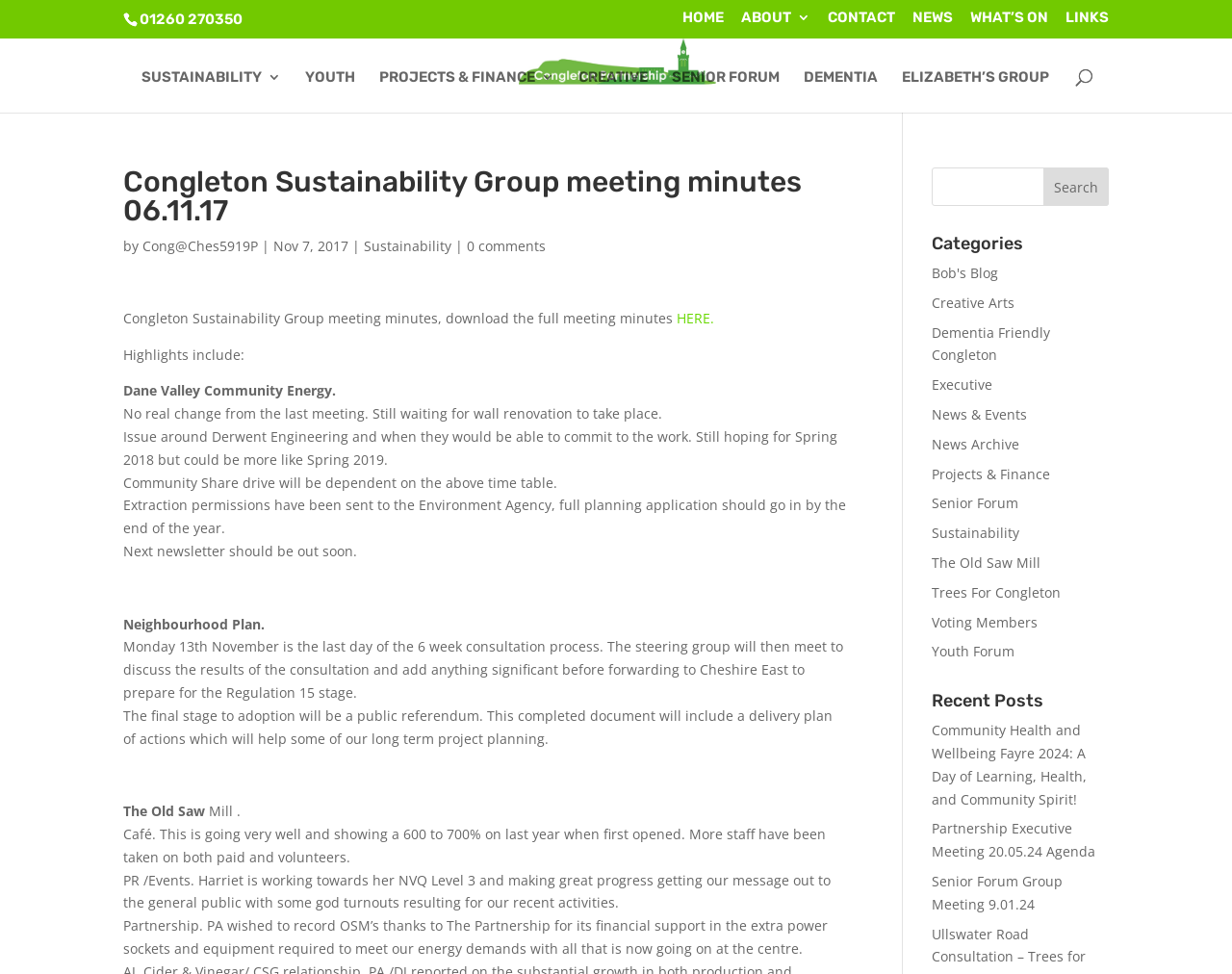Specify the bounding box coordinates for the region that must be clicked to perform the given instruction: "Download meeting minutes HERE".

[0.549, 0.317, 0.58, 0.336]